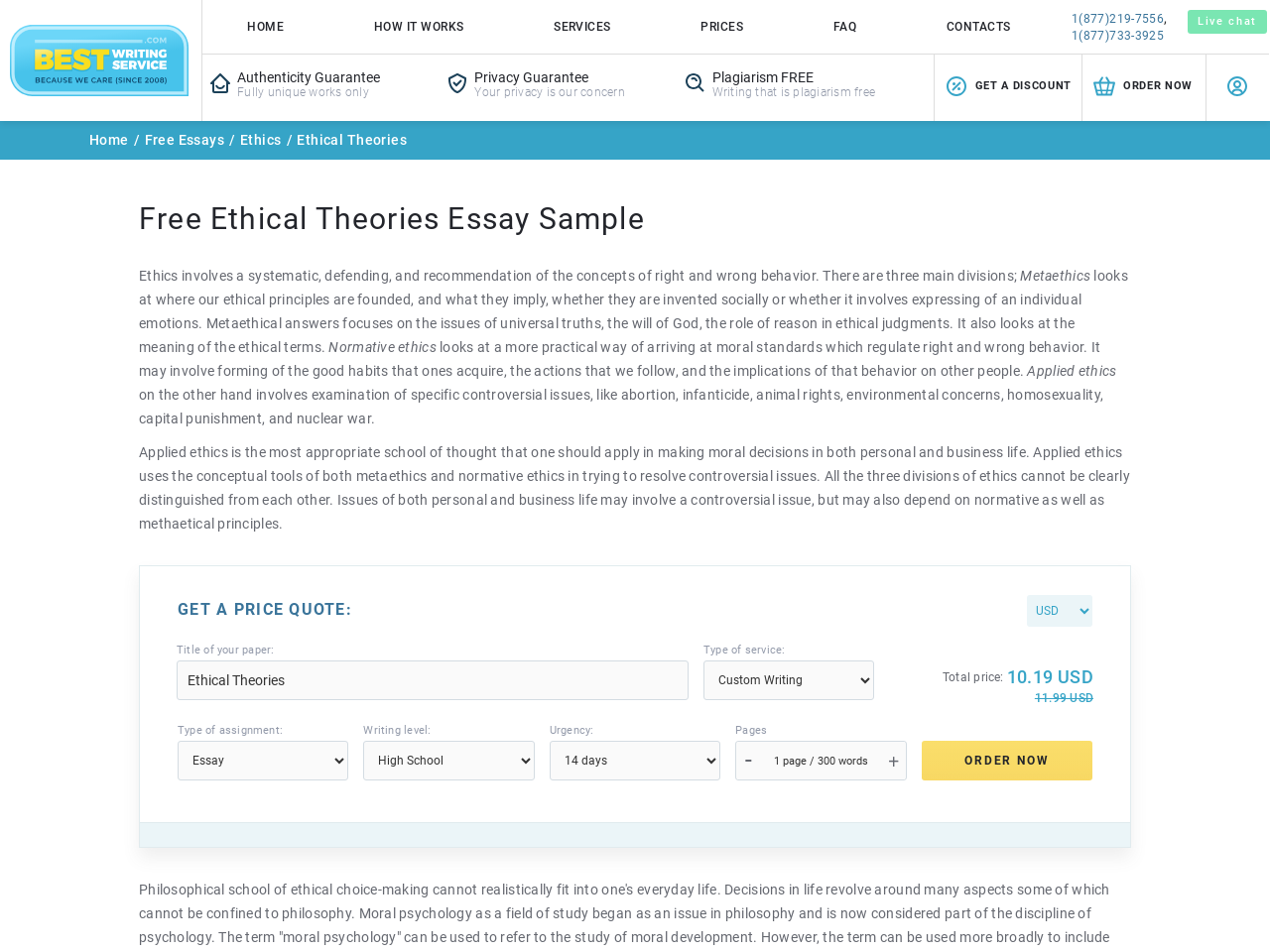Determine the bounding box coordinates of the clickable element necessary to fulfill the instruction: "Click the 'HOME' link". Provide the coordinates as four float numbers within the 0 to 1 range, i.e., [left, top, right, bottom].

[0.191, 0.011, 0.227, 0.045]